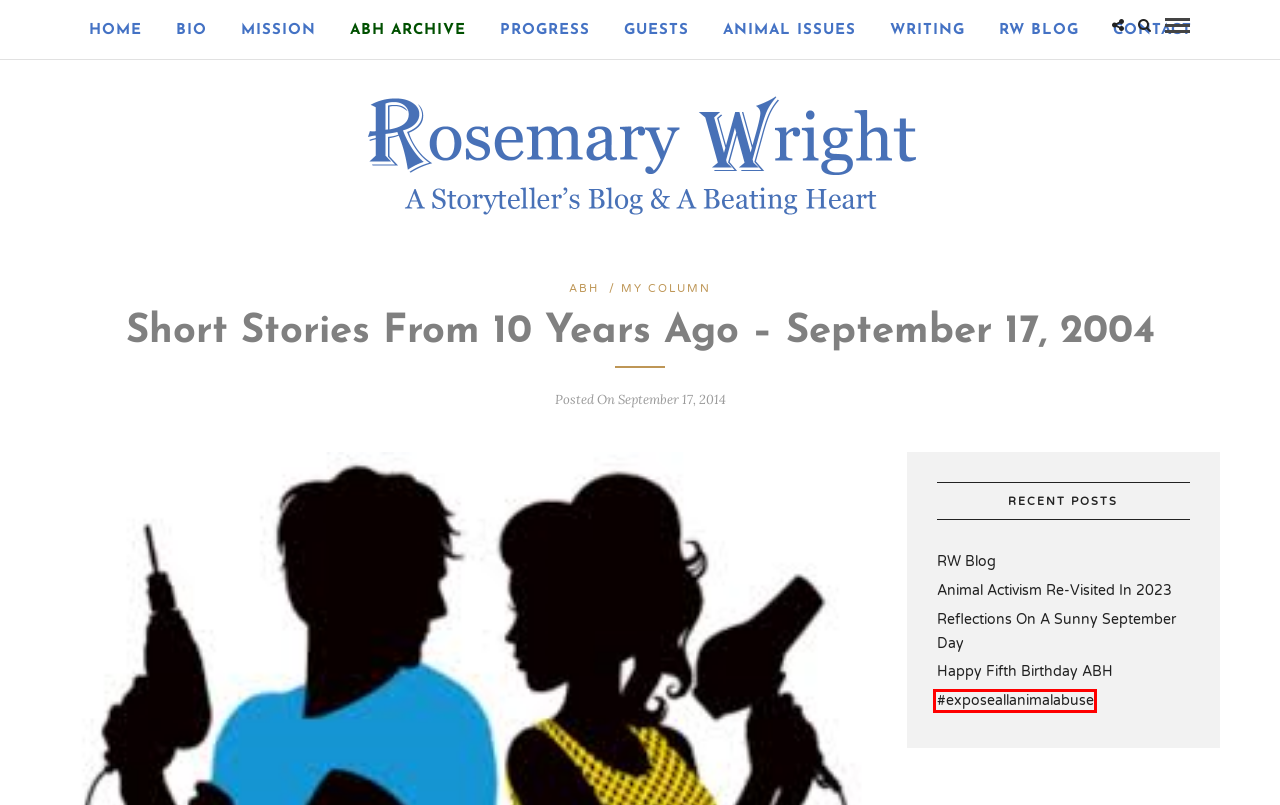Given a screenshot of a webpage with a red bounding box around an element, choose the most appropriate webpage description for the new page displayed after clicking the element within the bounding box. Here are the candidates:
A. Happy Fifth Birthday ABH – Rosemary Wright
B. My Column – Rosemary Wright
C. Rosemary Wright – A Storyteller’s Blog – A Beating Heart
D. #exposeallanimalabuse – Rosemary Wright
E. ABH – Rosemary Wright
F. Writing – Rosemary Wright
G. Mission – Rosemary Wright
H. Bio – Rosemary Wright

D